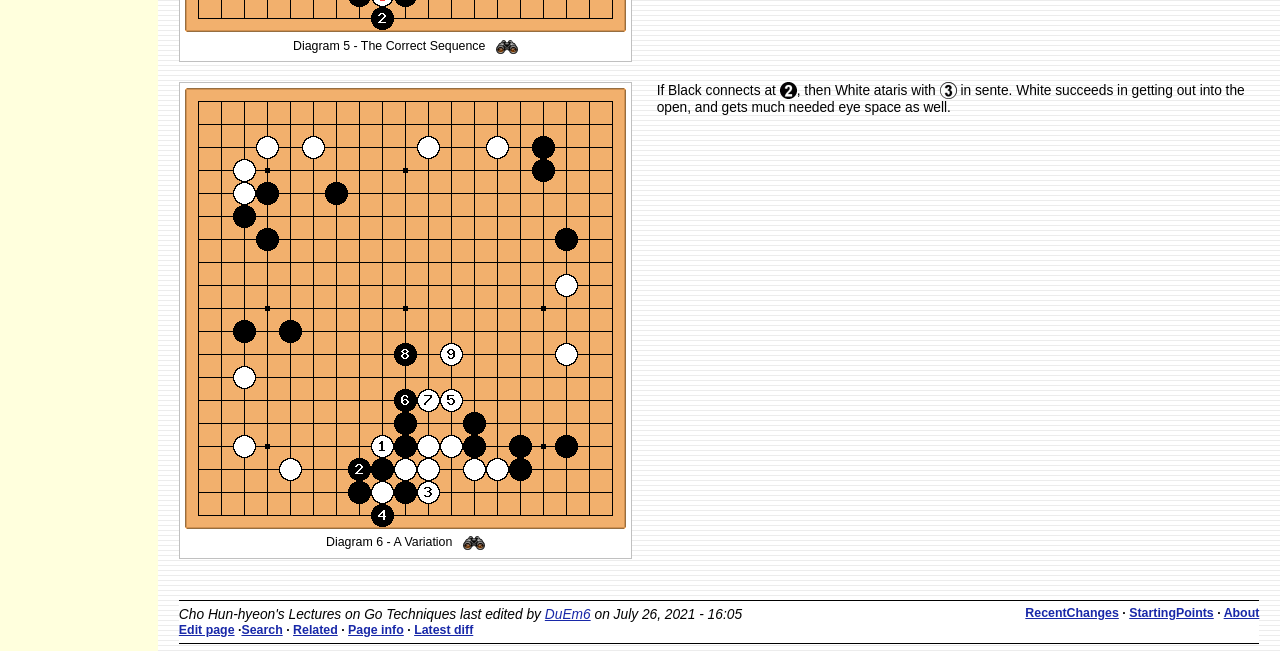Please determine the bounding box coordinates of the element to click on in order to accomplish the following task: "Edit page". Ensure the coordinates are four float numbers ranging from 0 to 1, i.e., [left, top, right, bottom].

[0.14, 0.957, 0.183, 0.978]